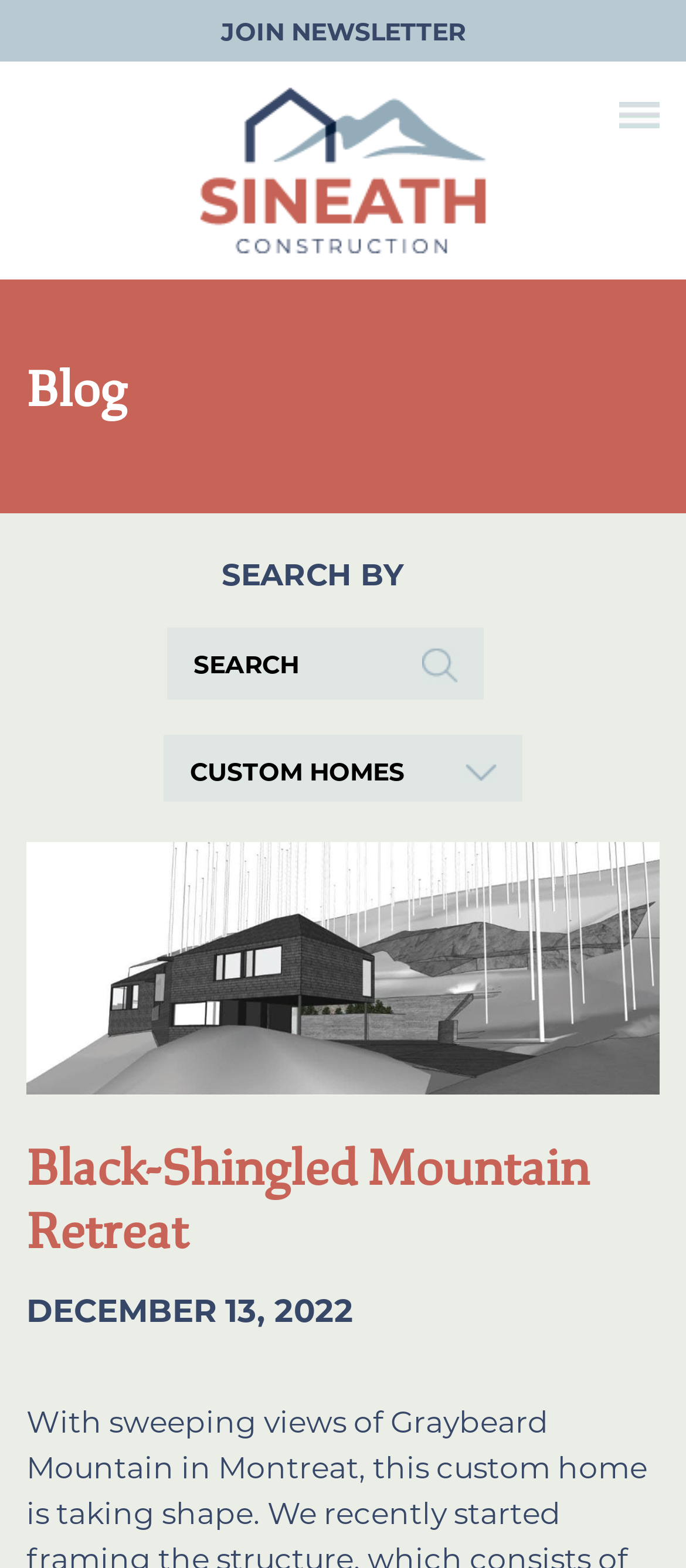Offer a thorough description of the webpage.

This webpage is about a custom mountain retreat, specifically a black-shingled house, with a focus on its construction and design. At the top, there is a logo of Sineath Construction, accompanied by a tagline "Built to Endure. Built to Delight." Below the logo, there are several navigation links, including "Blog", "CUSTOM HOMES", and others, which are arranged vertically.

On the right side of the navigation links, there is a search box with a "Search" button. Above the search box, there is a "JOIN NEWSLETTER" text. The top section of the page is completed with a Sineath Construction logo, which is an image.

The main content of the page features a large image of a black-shingled house architectural rendering, taking up most of the width of the page. Below the image, there is a heading "Black-Shingled Mountain Retreat" and a date "DECEMBER 13, 2022". The meta description mentions that this custom mountain retreat is taking shape and invites the visitor to learn more.

Overall, the webpage has a clean and organized layout, with a clear focus on showcasing the custom mountain retreat and providing navigation links to related content.